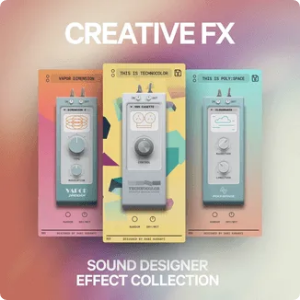What is the purpose of the 'Creative FX' collection?
Based on the image, answer the question with as much detail as possible.

The subtitled section at the bottom of the image reads 'Sound Designer Effect Collection', indicating its purpose for music production and sound design, likely aiming to capture the attention of music creators and electronic producers interested in innovative audio processing tools.